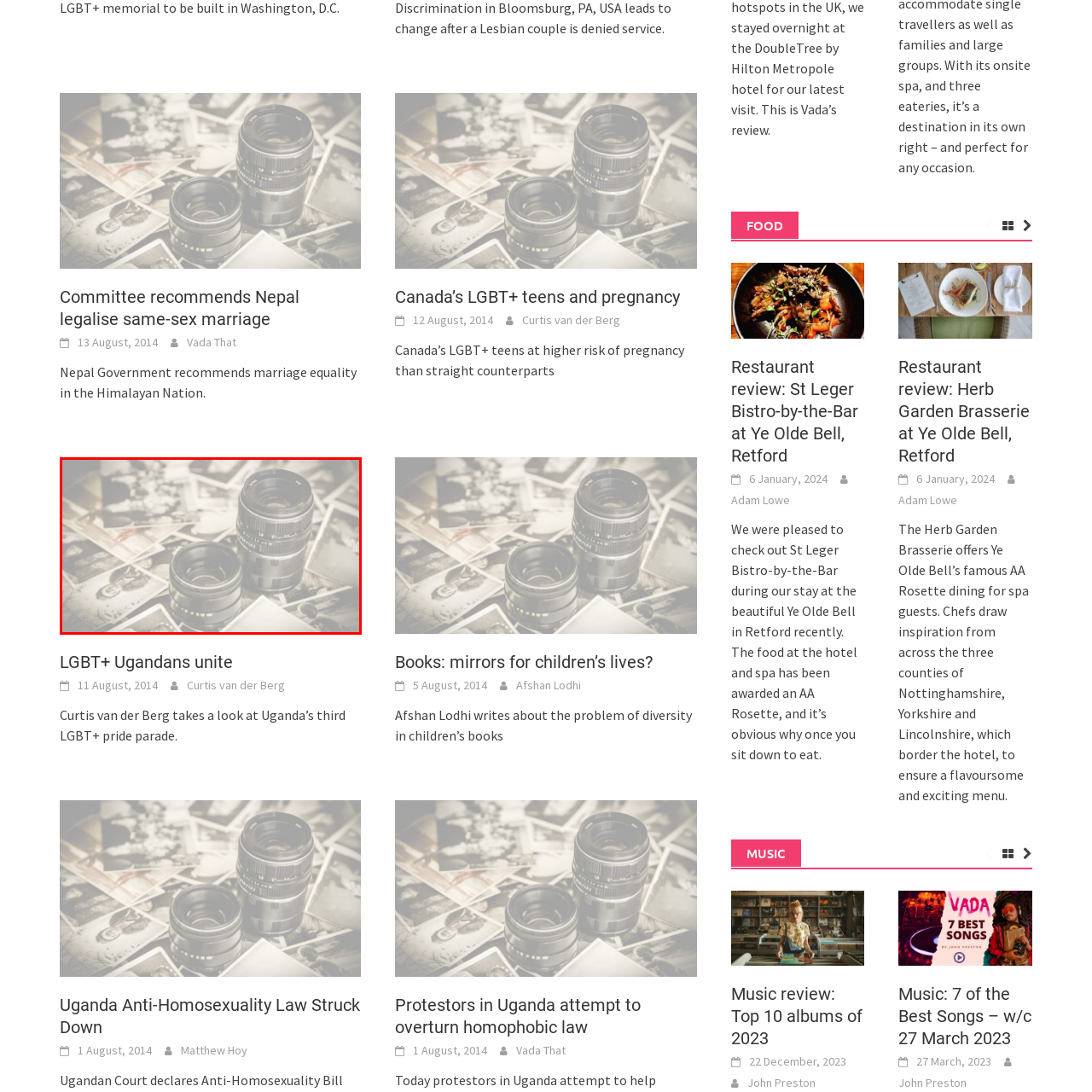Describe in detail the visual content enclosed by the red bounding box.

The image features two camera lenses resting atop a scattered collection of vintage photographs. The lenses, one more compact and the other larger, showcase intricate details with a glossy finish that suggests professional quality. The background is filled with black-and-white and sepia-toned images, hinting at nostalgic memories captured over time. The composition evokes a sense of appreciation for both photography and the stories held within the photographs, suggesting a connection between the tools of the art and the moments they preserve. This visual metaphor beautifully illustrates the essence of capturing life's fleeting moments through the lens of a camera.